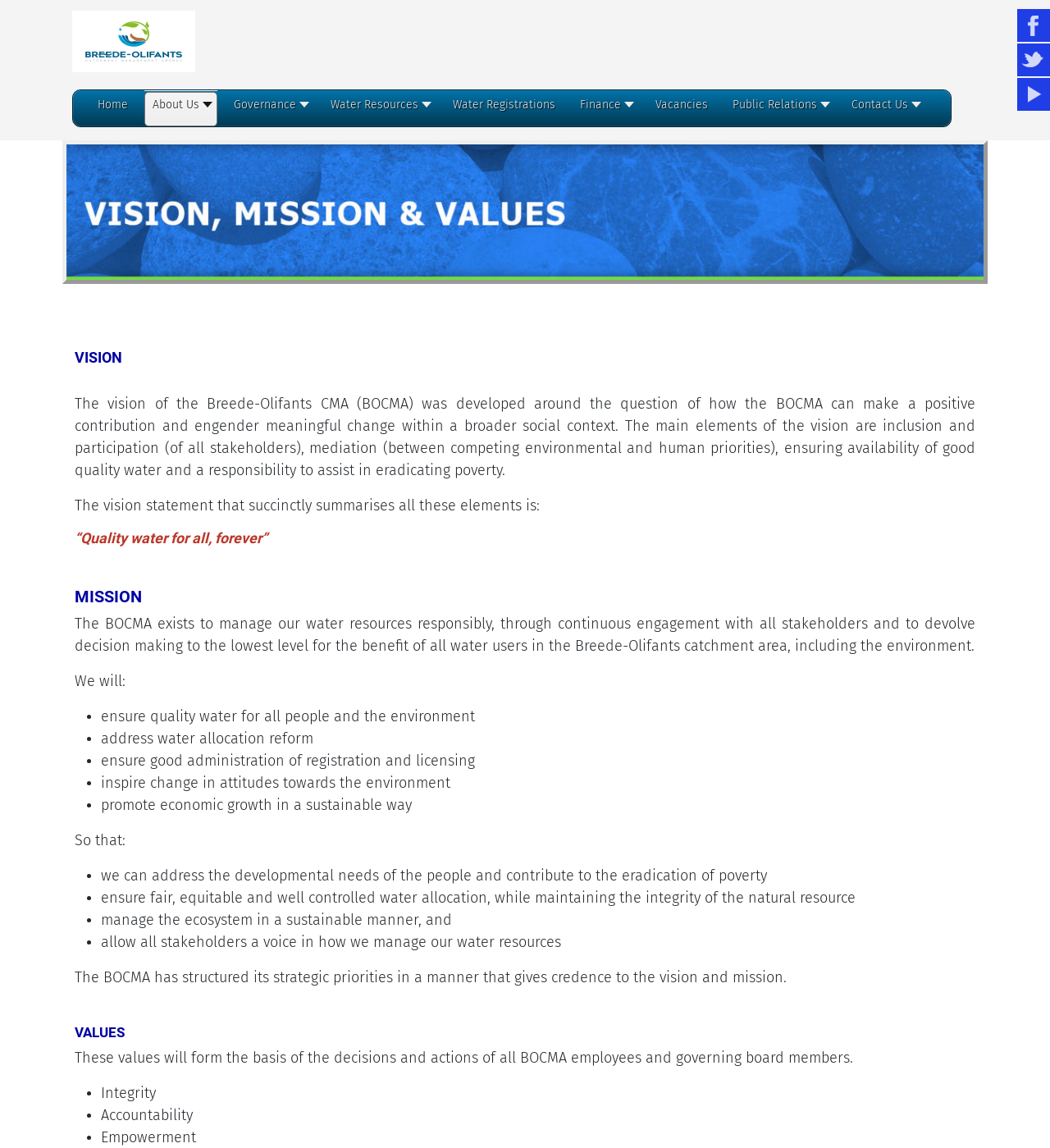Please determine the bounding box coordinates of the element to click in order to execute the following instruction: "Click the 'BOCMA' link". The coordinates should be four float numbers between 0 and 1, specified as [left, top, right, bottom].

[0.069, 0.021, 0.186, 0.048]